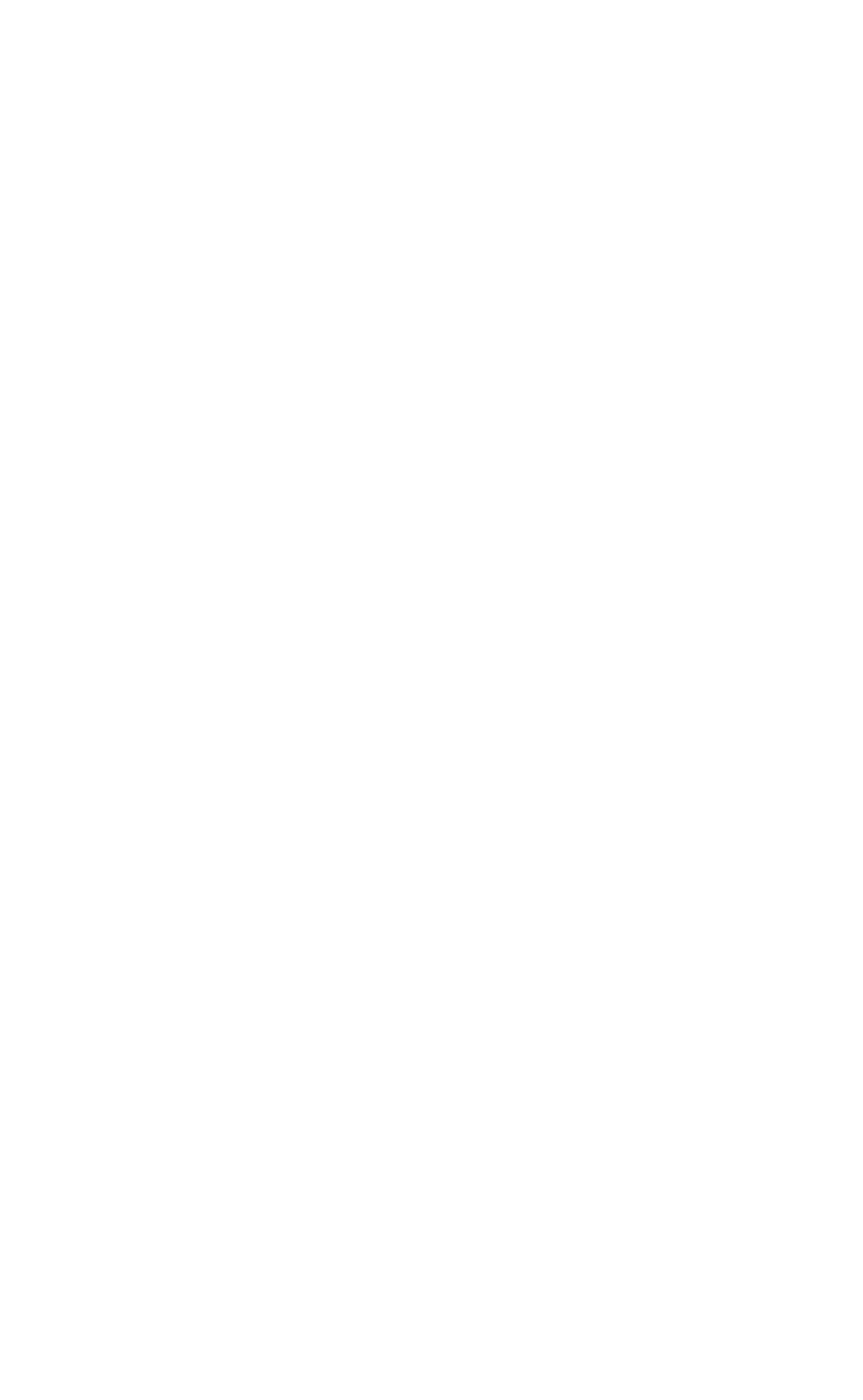Specify the bounding box coordinates of the area to click in order to follow the given instruction: "Visit the Privacy Policy page."

[0.05, 0.29, 0.327, 0.32]